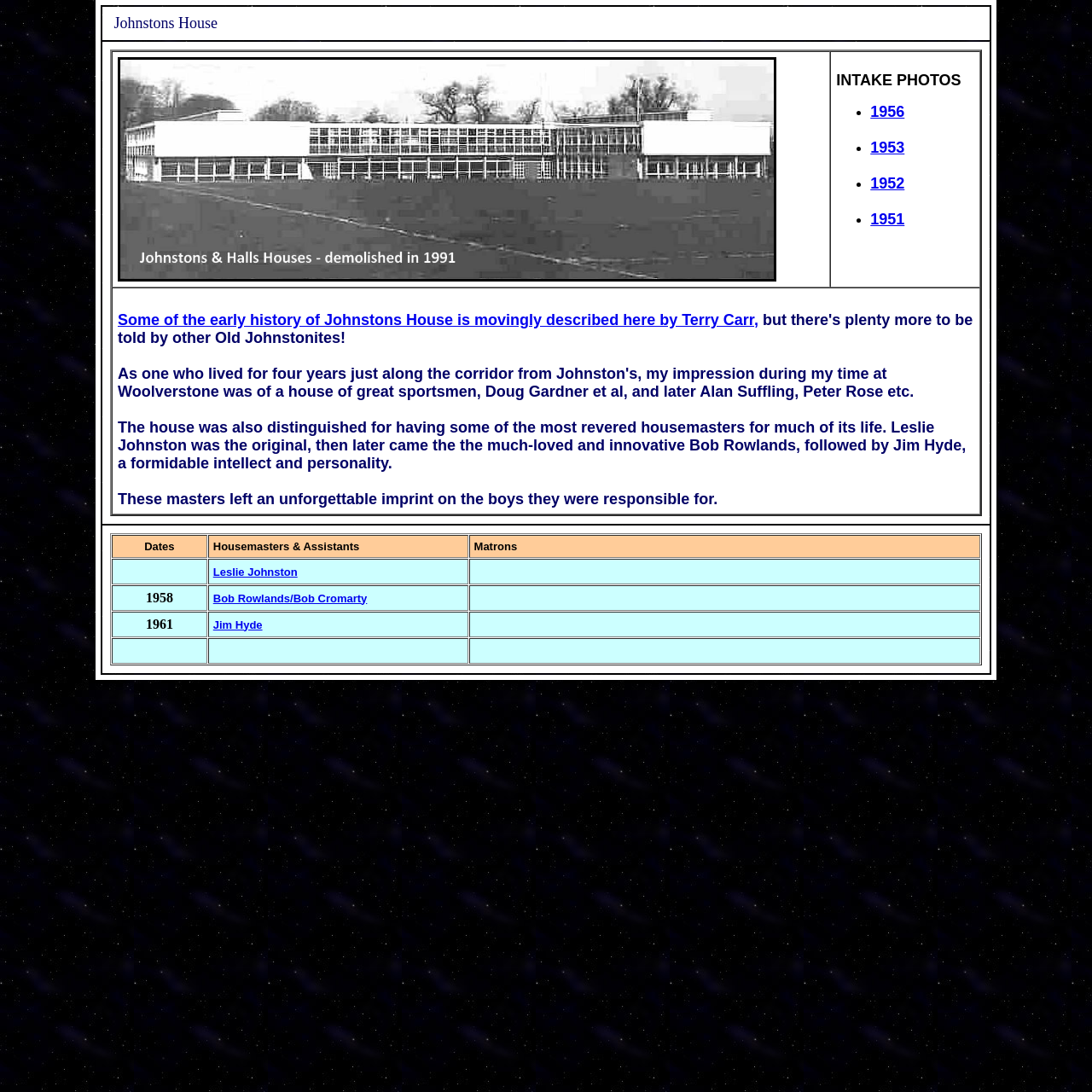Could you determine the bounding box coordinates of the clickable element to complete the instruction: "Check housemasters and assistants"? Provide the coordinates as four float numbers between 0 and 1, i.e., [left, top, right, bottom].

[0.19, 0.49, 0.429, 0.511]